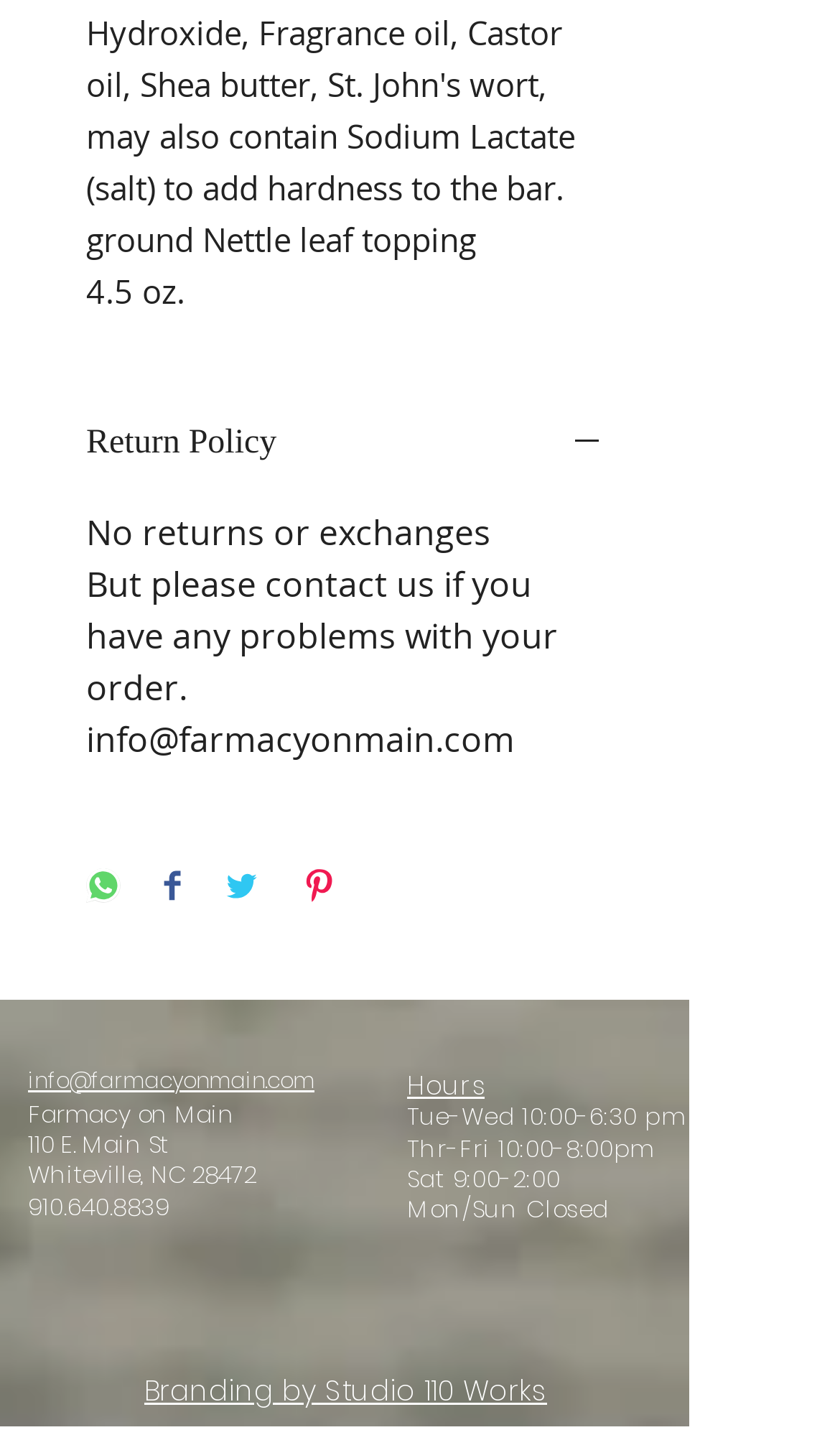Identify the bounding box coordinates for the region to click in order to carry out this instruction: "Click the 'Return Policy' button". Provide the coordinates using four float numbers between 0 and 1, formatted as [left, top, right, bottom].

[0.103, 0.293, 0.718, 0.327]